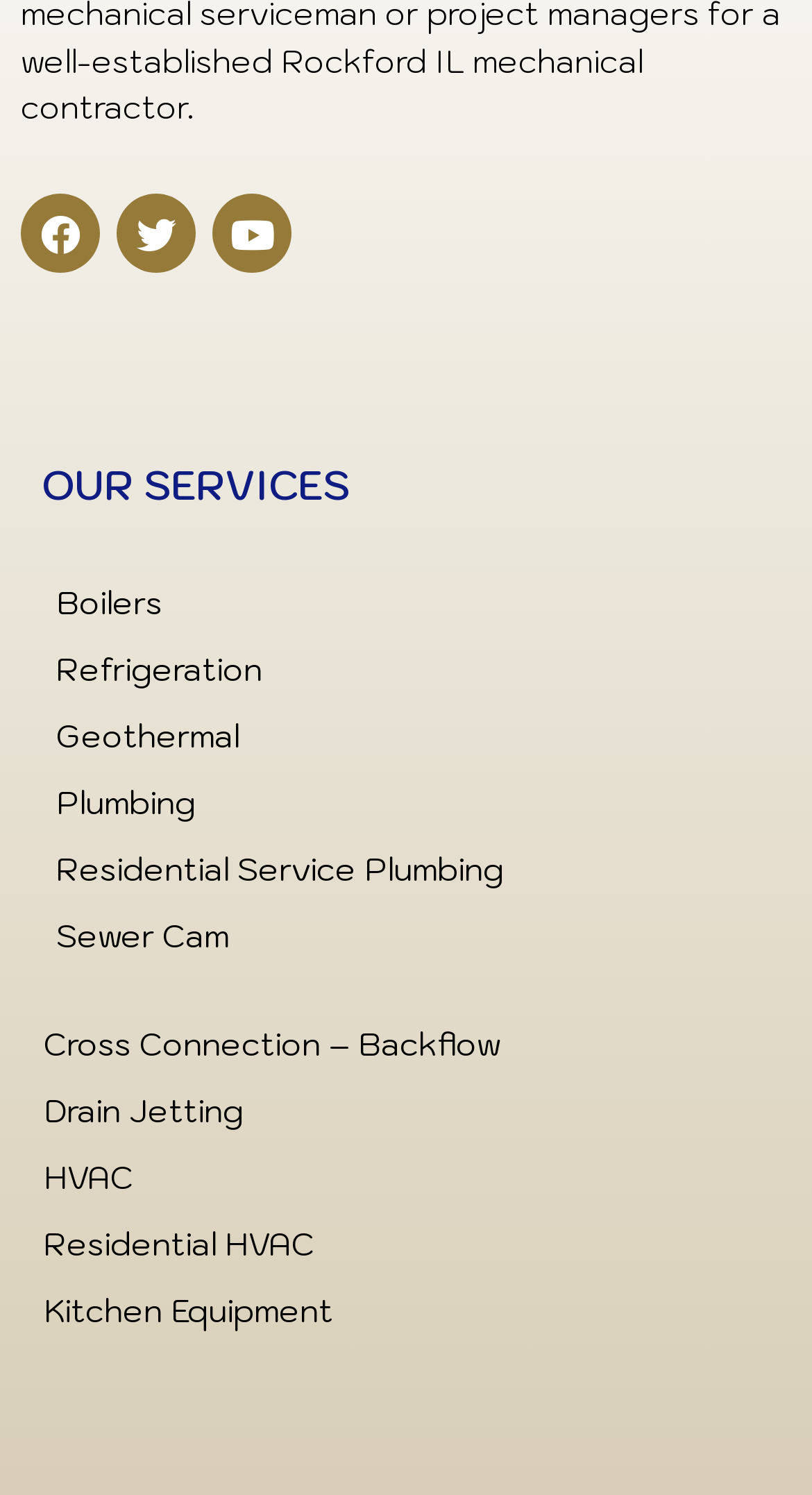Show the bounding box coordinates of the region that should be clicked to follow the instruction: "Learn about Boilers service."

[0.051, 0.382, 0.949, 0.427]